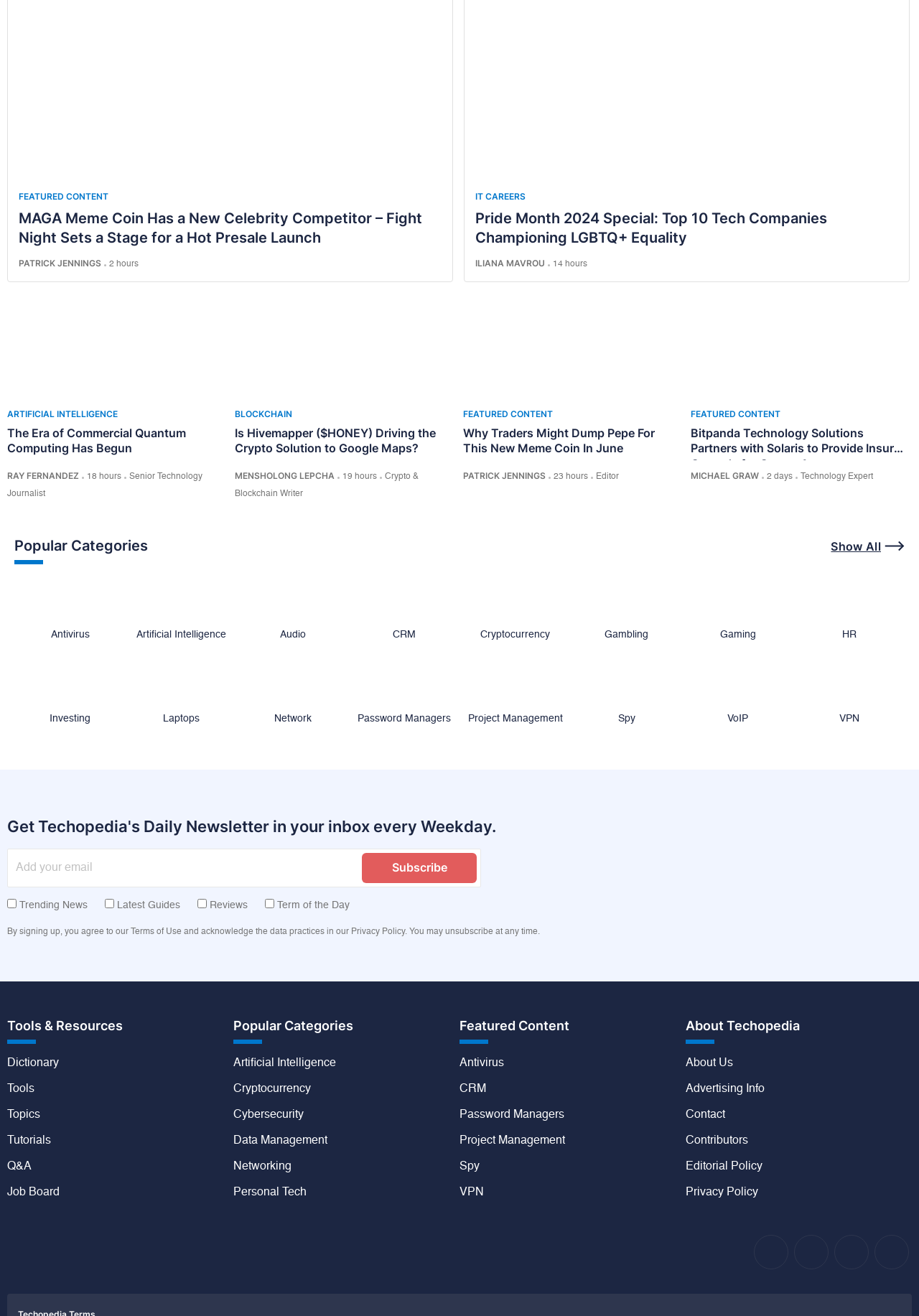What is the job title of the author 'PATRICK JENNINGS'?
Answer the question based on the image using a single word or a brief phrase.

Editor